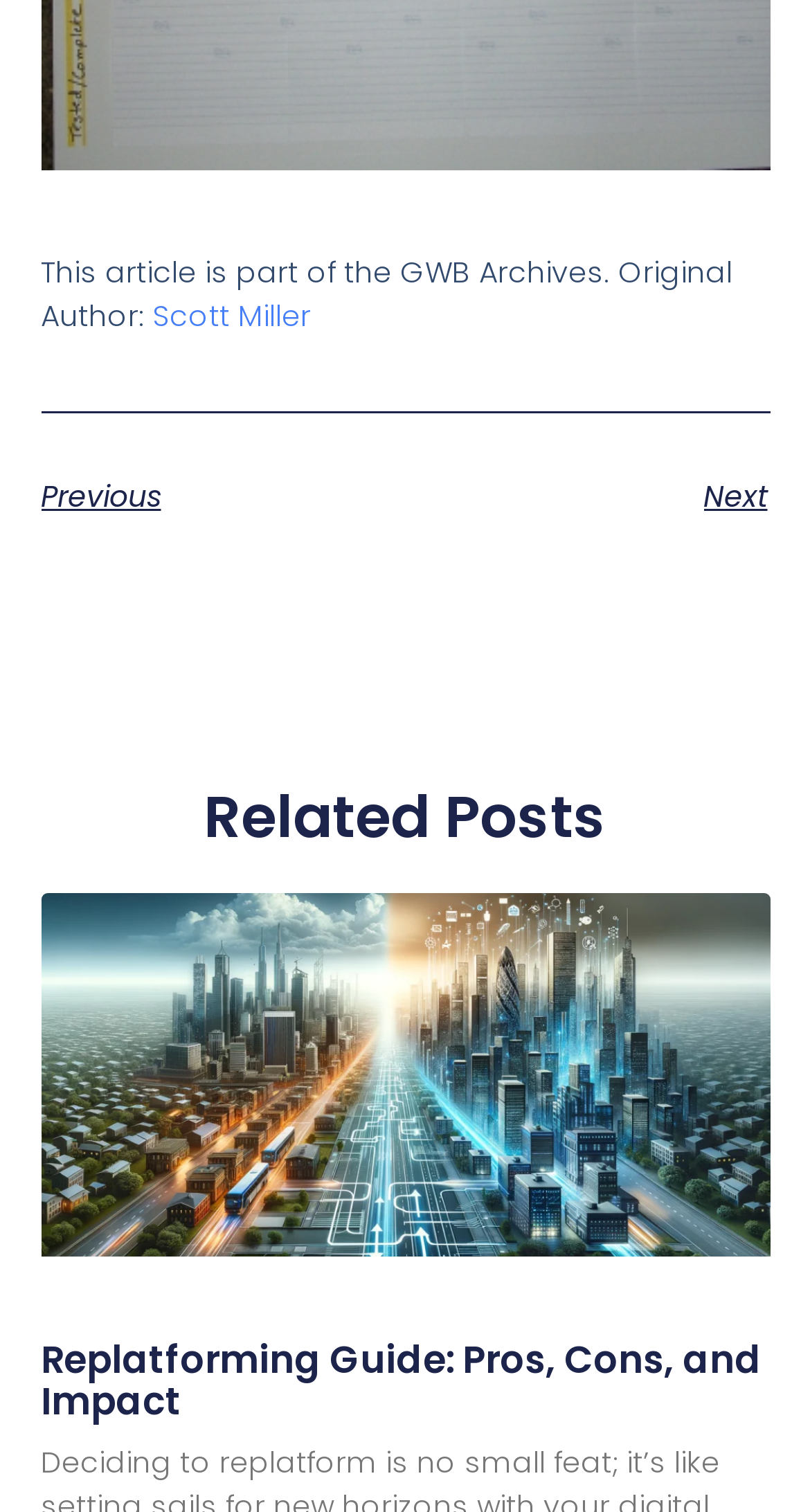How many related posts are listed?
Please provide a single word or phrase answer based on the image.

At least 1